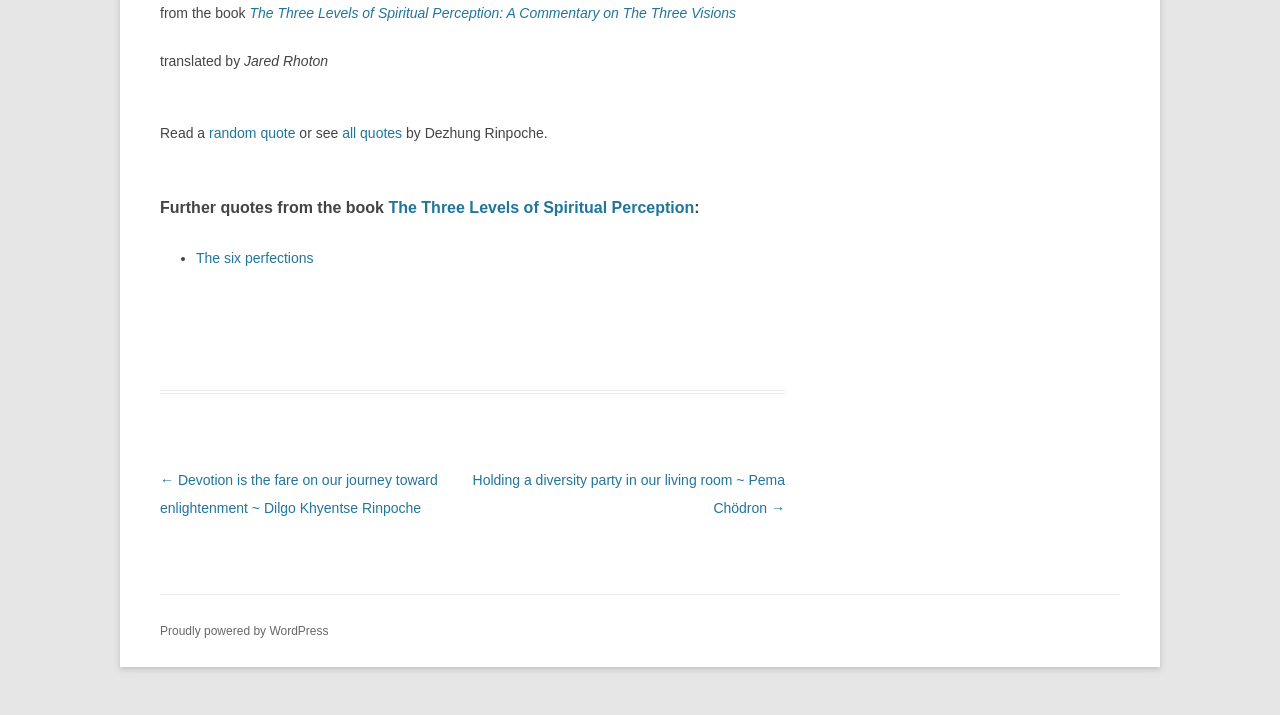Locate the bounding box coordinates of the element to click to perform the following action: 'Explore The six perfections'. The coordinates should be given as four float values between 0 and 1, in the form of [left, top, right, bottom].

[0.153, 0.35, 0.245, 0.372]